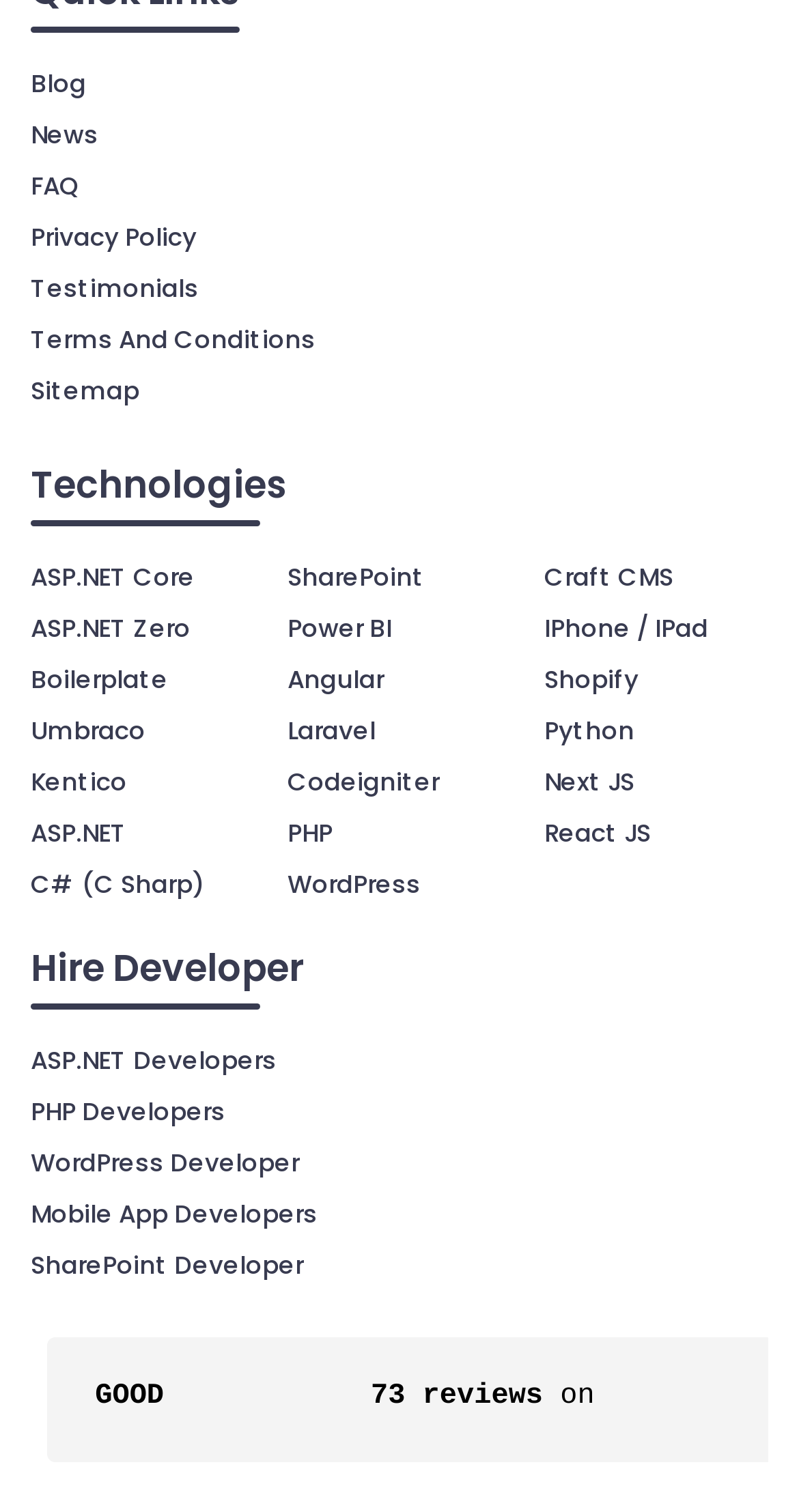Determine the bounding box coordinates for the HTML element mentioned in the following description: "Blog". The coordinates should be a list of four floats ranging from 0 to 1, represented as [left, top, right, bottom].

[0.038, 0.044, 0.108, 0.067]